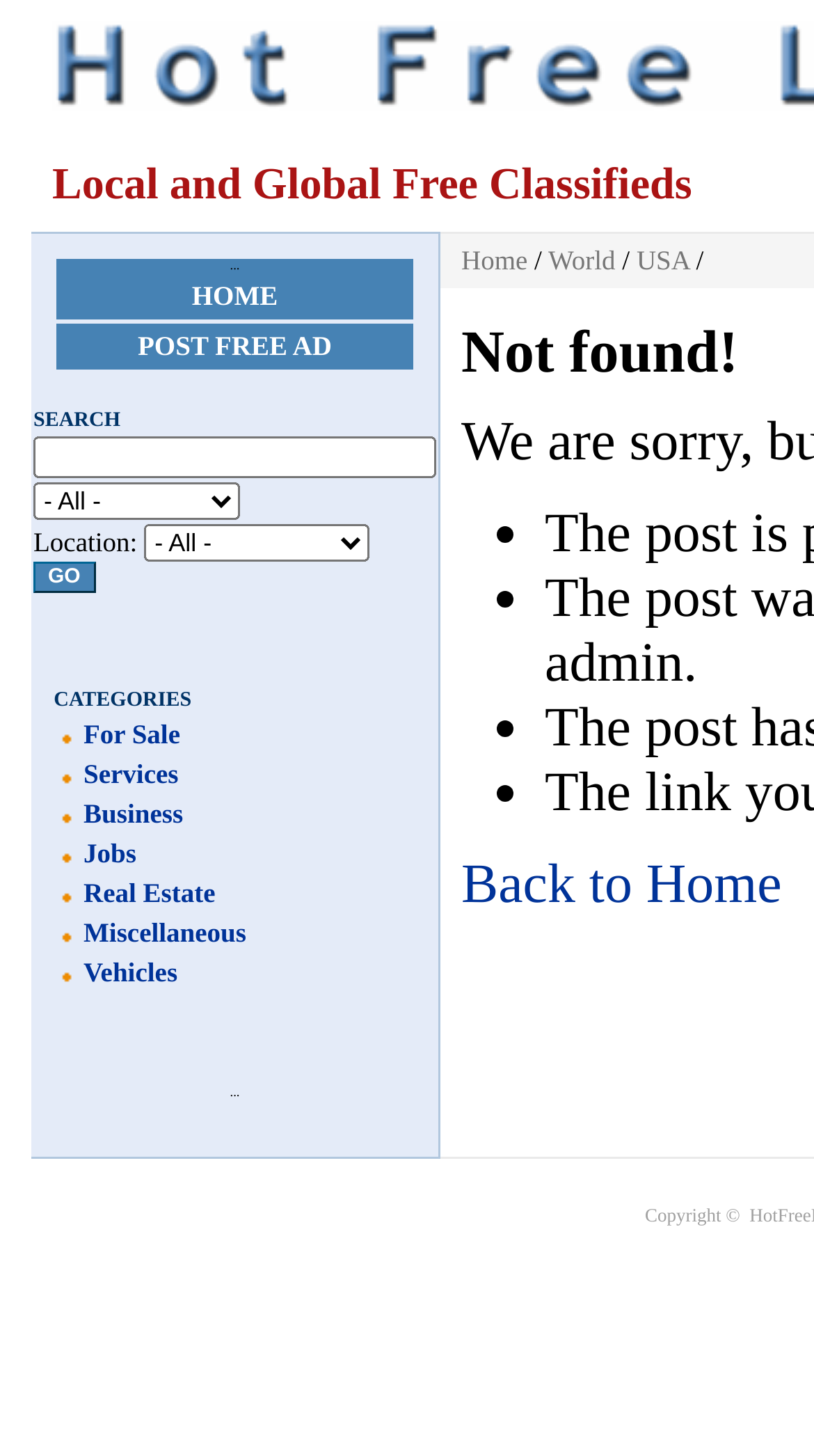Pinpoint the bounding box coordinates of the area that must be clicked to complete this instruction: "Click on For Sale".

[0.103, 0.493, 0.221, 0.515]